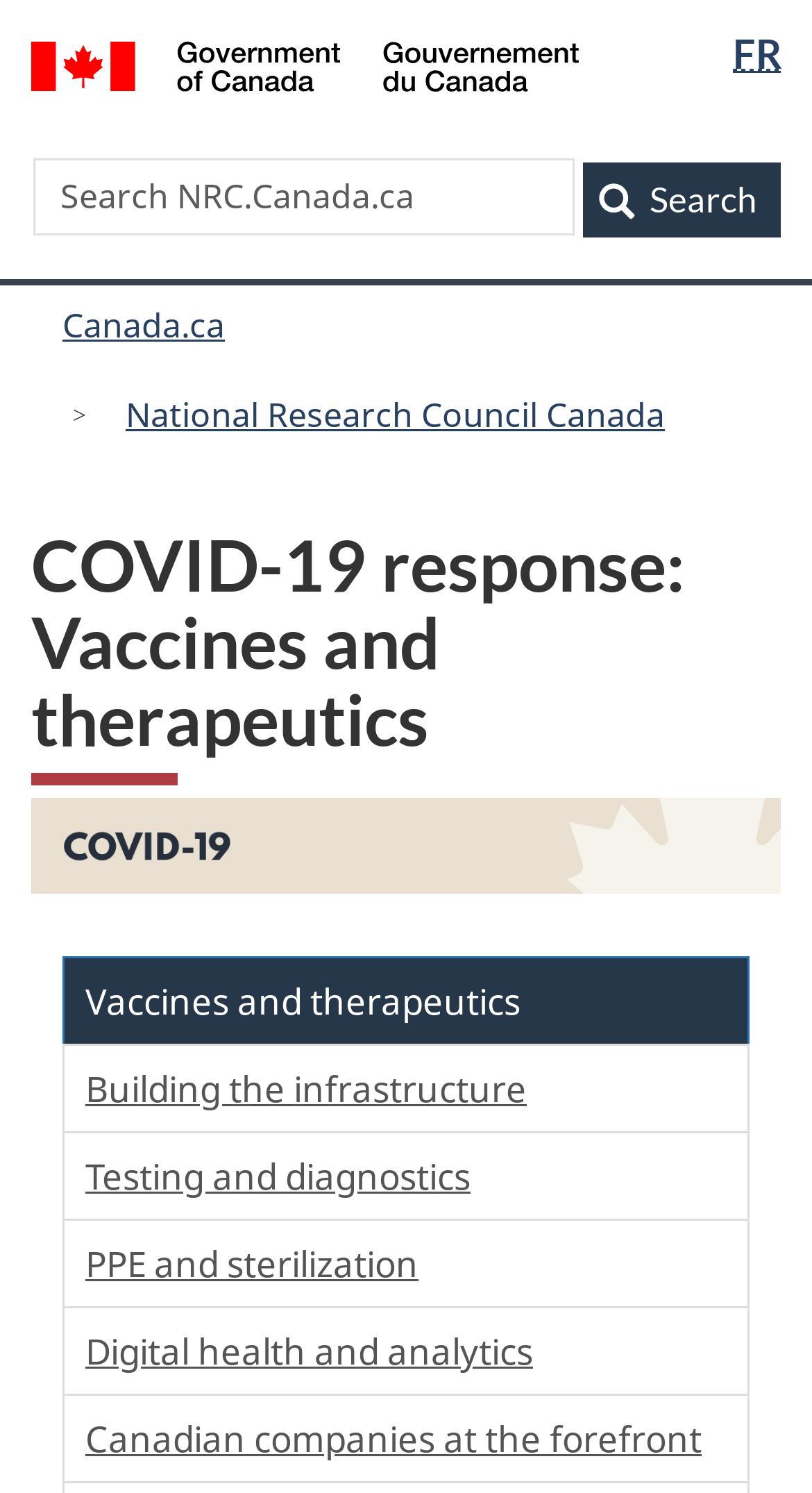Generate the title text from the webpage.

COVID-19 response: Vaccines and therapeutics